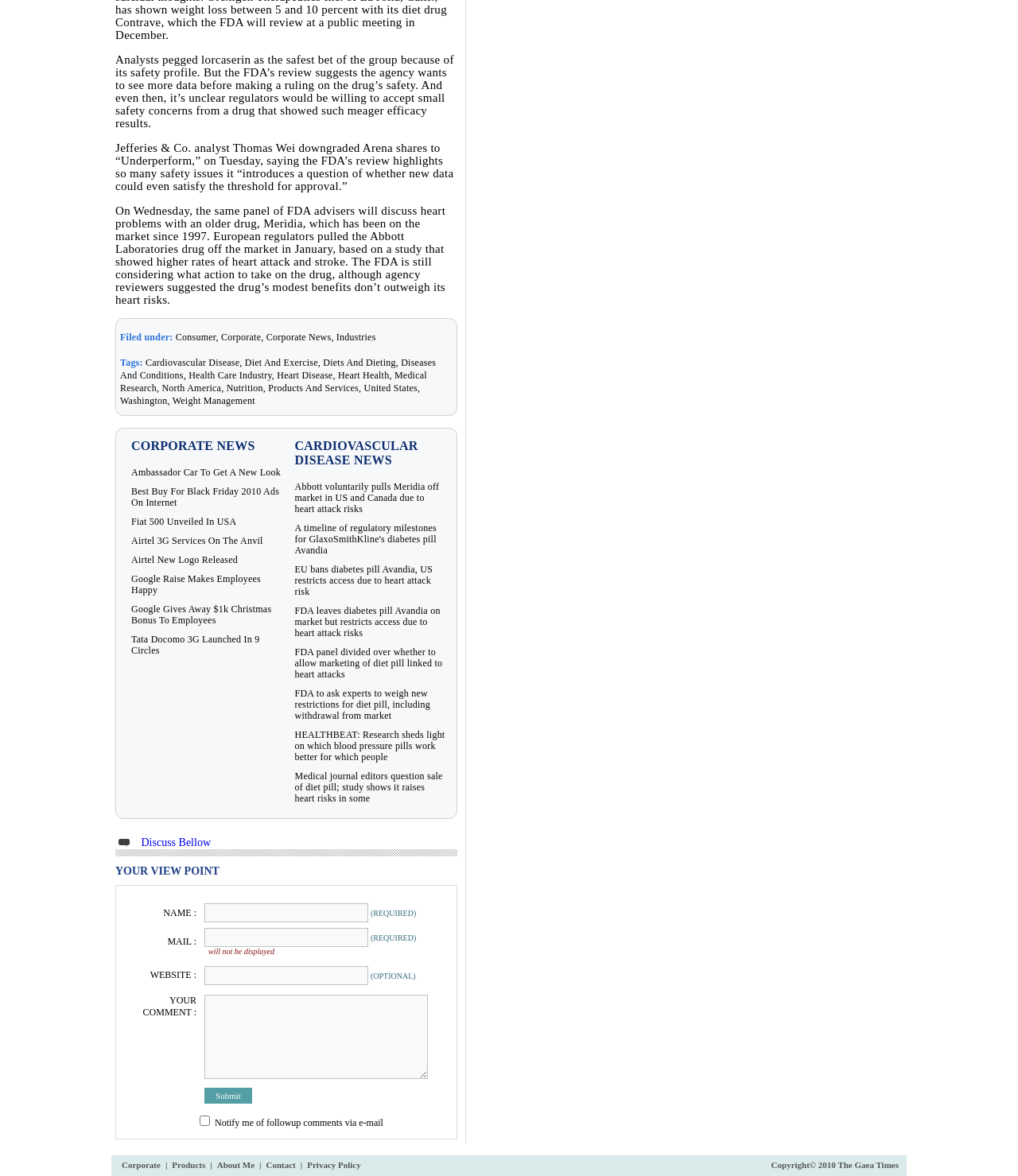Locate the bounding box coordinates of the item that should be clicked to fulfill the instruction: "Enter your name in the input field".

[0.201, 0.768, 0.362, 0.784]